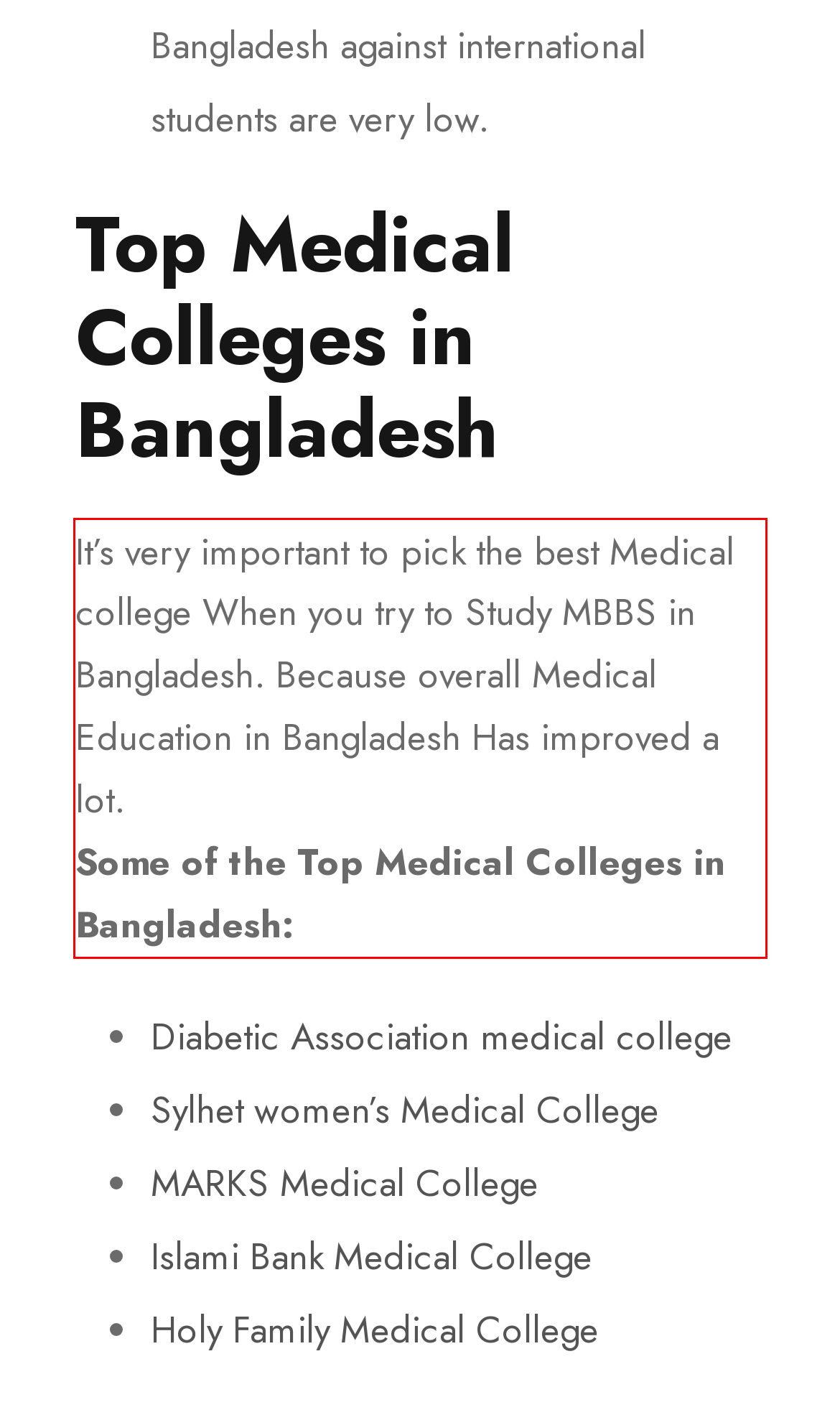You are provided with a screenshot of a webpage featuring a red rectangle bounding box. Extract the text content within this red bounding box using OCR.

It’s very important to pick the best Medical college When you try to Study MBBS in Bangladesh. Because overall Medical Education in Bangladesh Has improved a lot. Some of the Top Medical Colleges in Bangladesh: